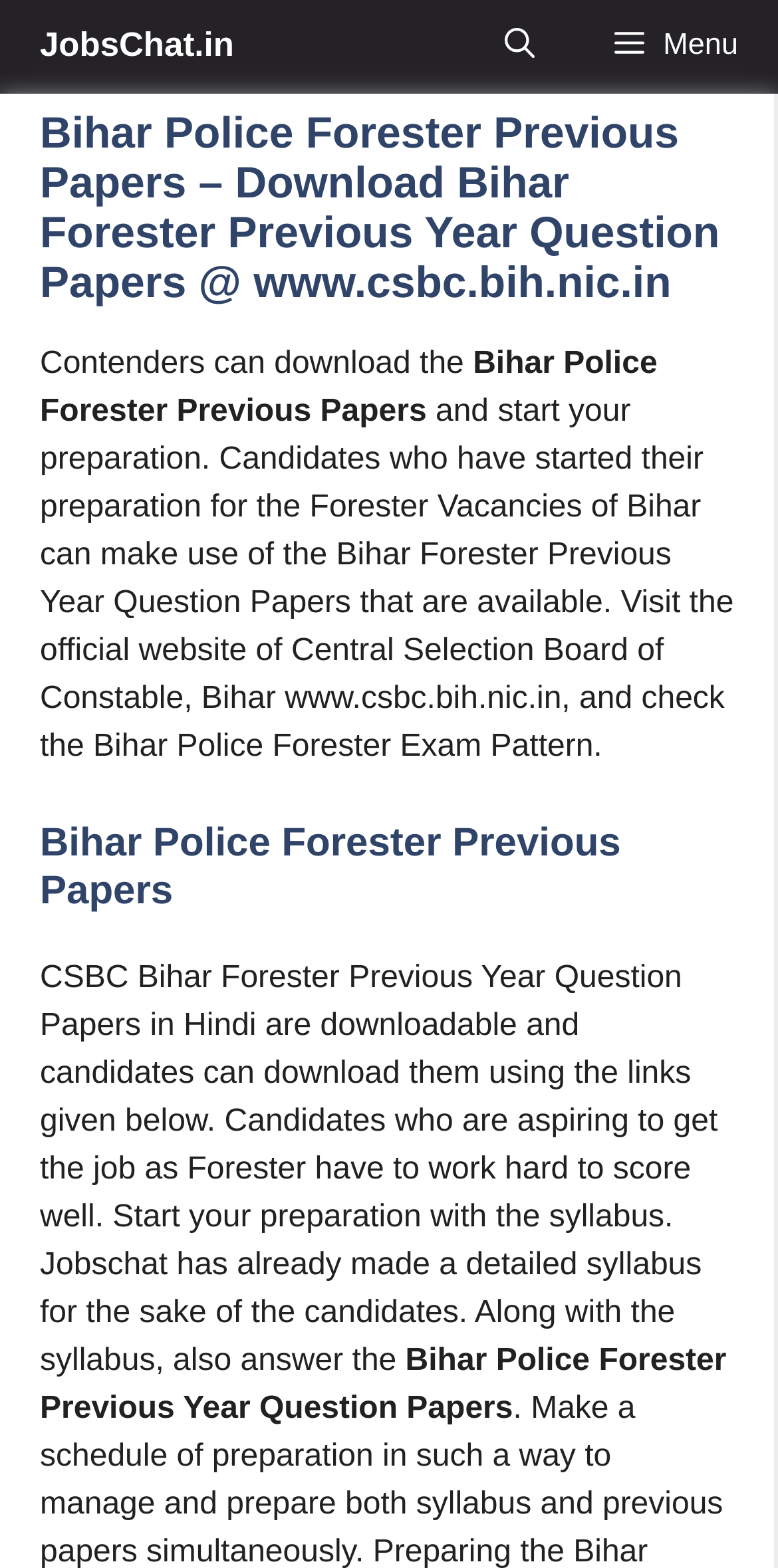Please study the image and answer the question comprehensively:
What is the role of Jobschat in helping Forester candidates?

According to the webpage content, Jobschat has already made a detailed syllabus for the sake of the candidates, which can be used by them to prepare for the Forester Vacancies of Bihar.